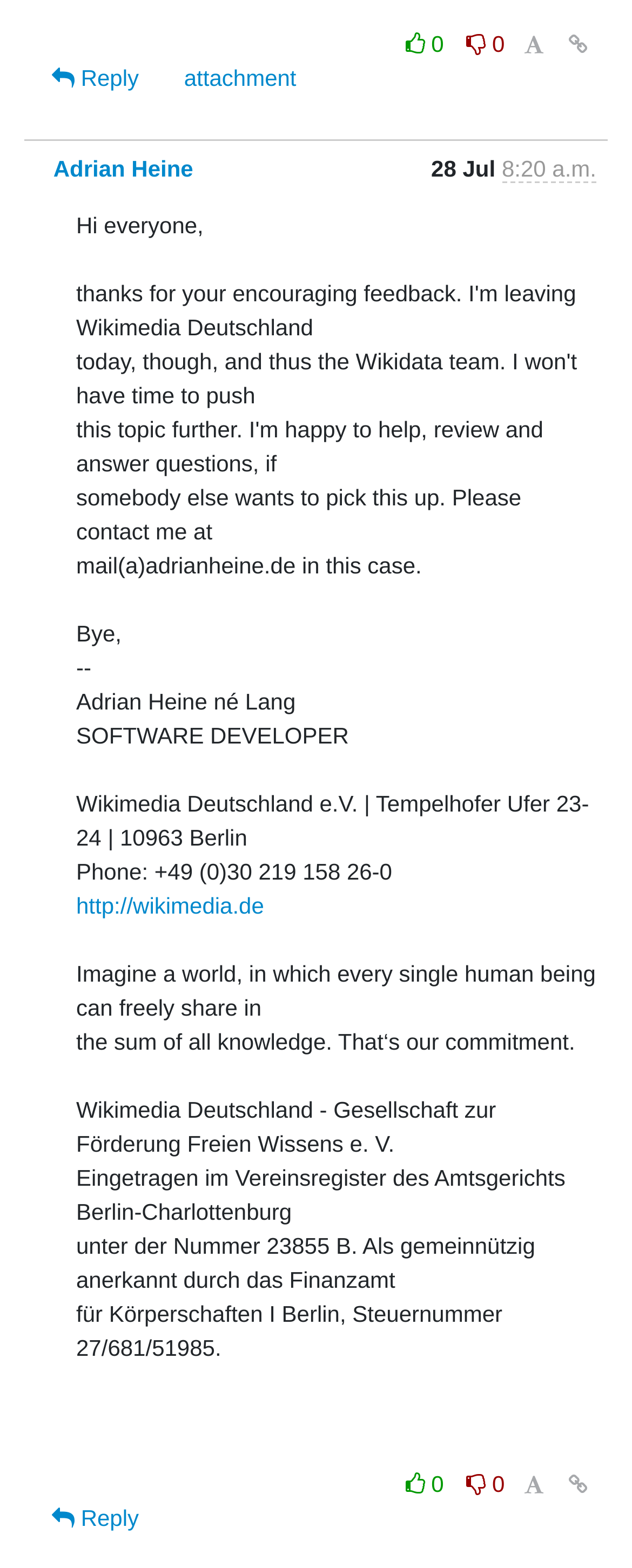Given the description of the UI element: "title="Permalink for this message"", predict the bounding box coordinates in the form of [left, top, right, bottom], with each value being a float between 0 and 1.

[0.887, 0.935, 0.944, 0.96]